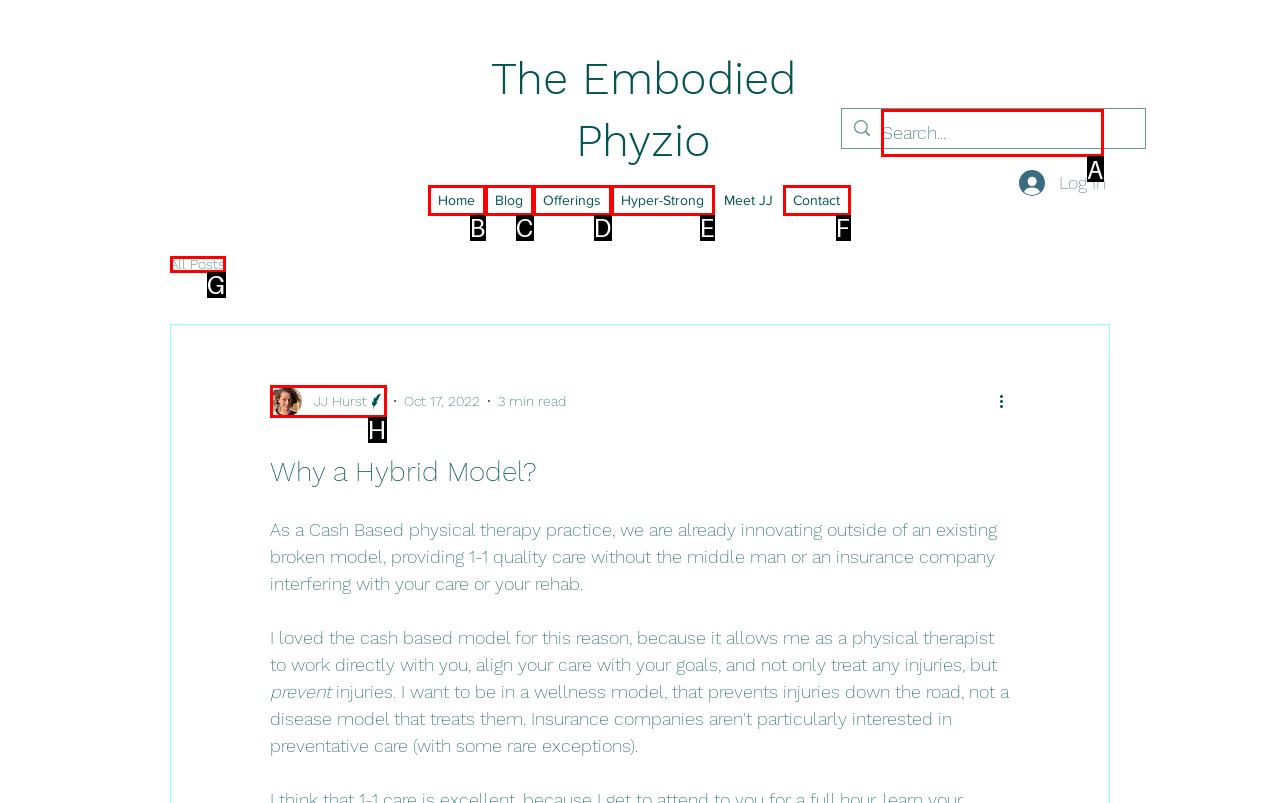Determine which HTML element to click for this task: search Provide the letter of the selected choice.

A